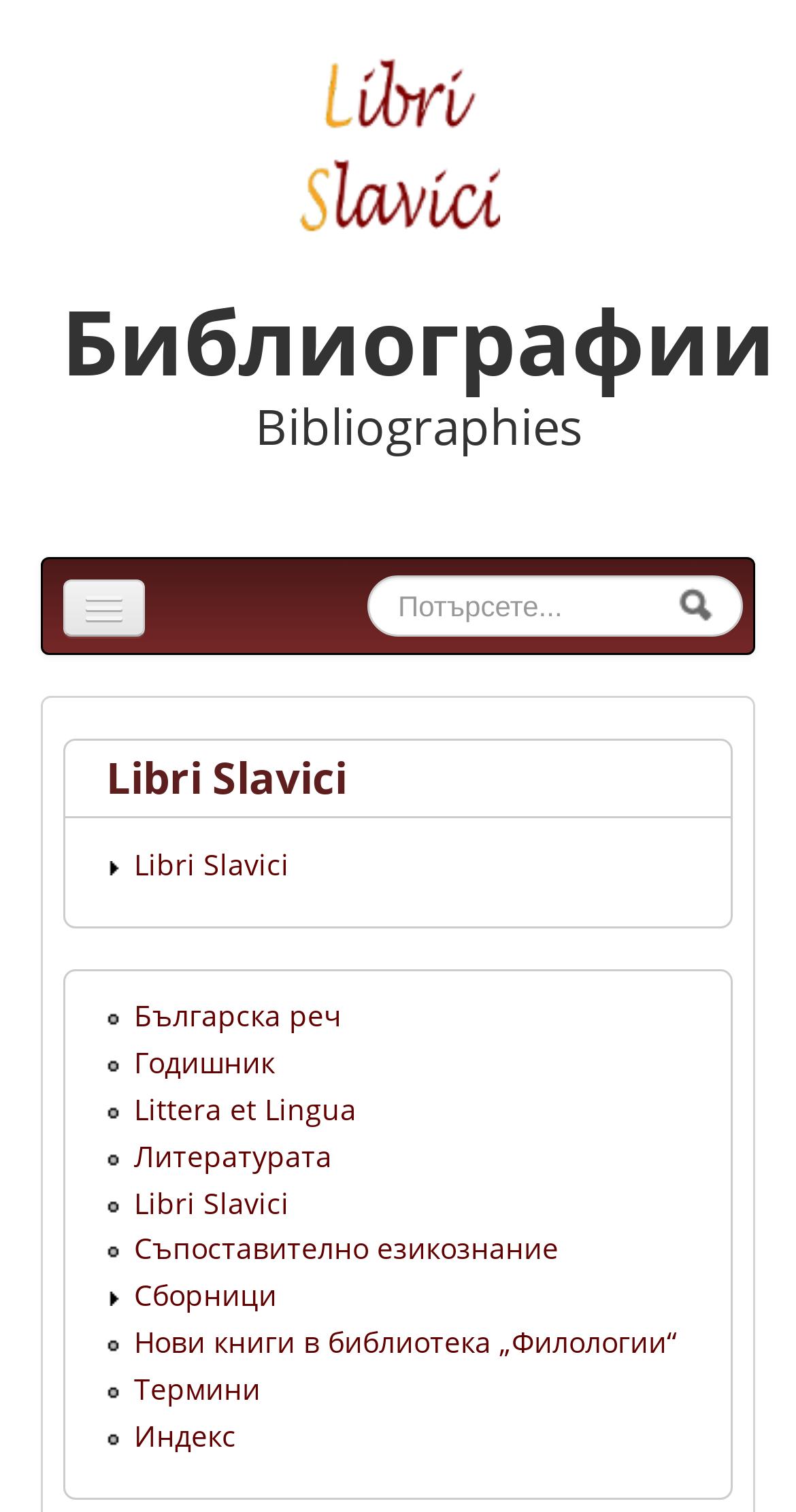Determine the bounding box for the described UI element: "Клуб".

[0.067, 0.592, 0.933, 0.643]